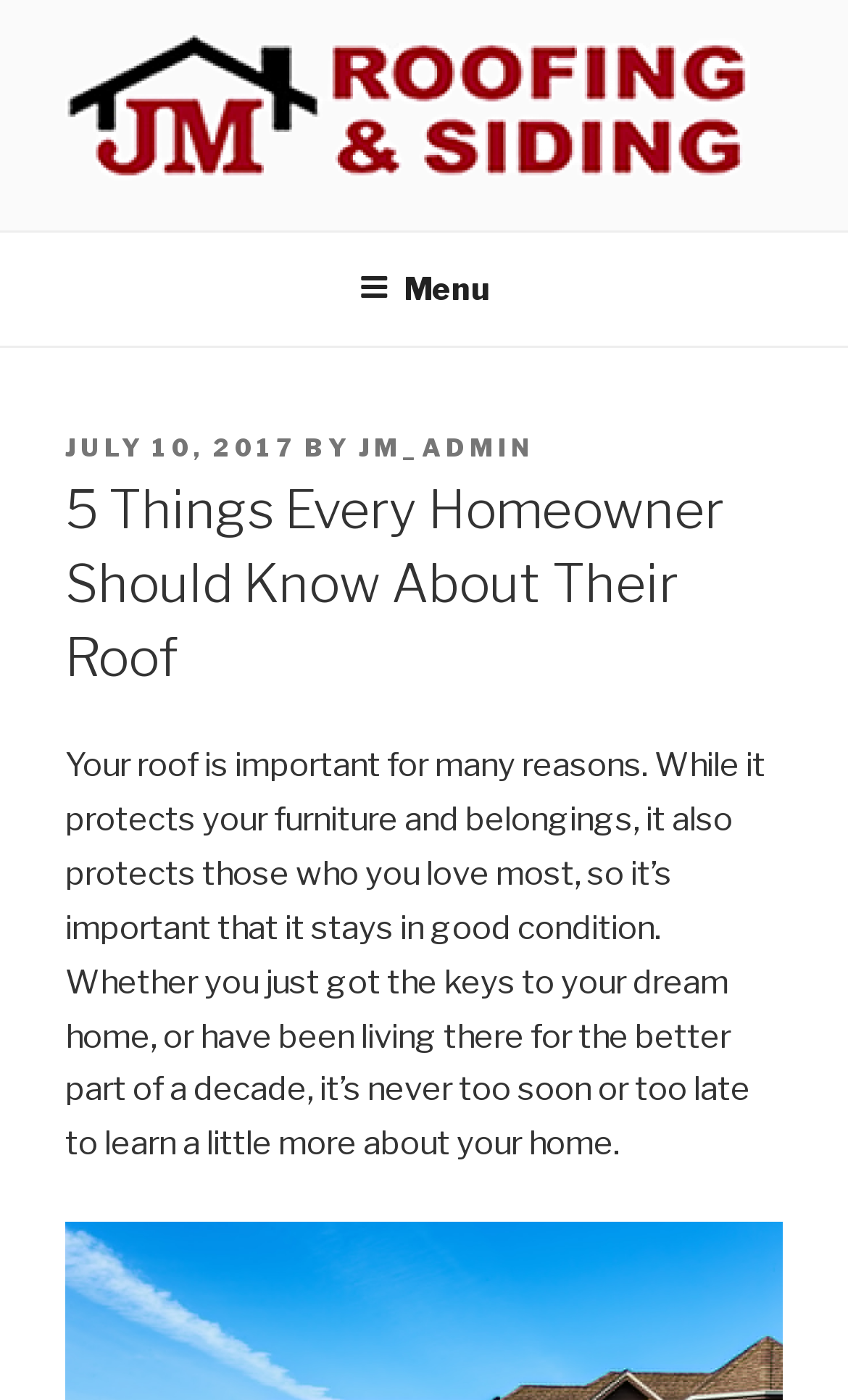Please answer the following question using a single word or phrase: What is the company name of the website?

JM Roofing & Siding